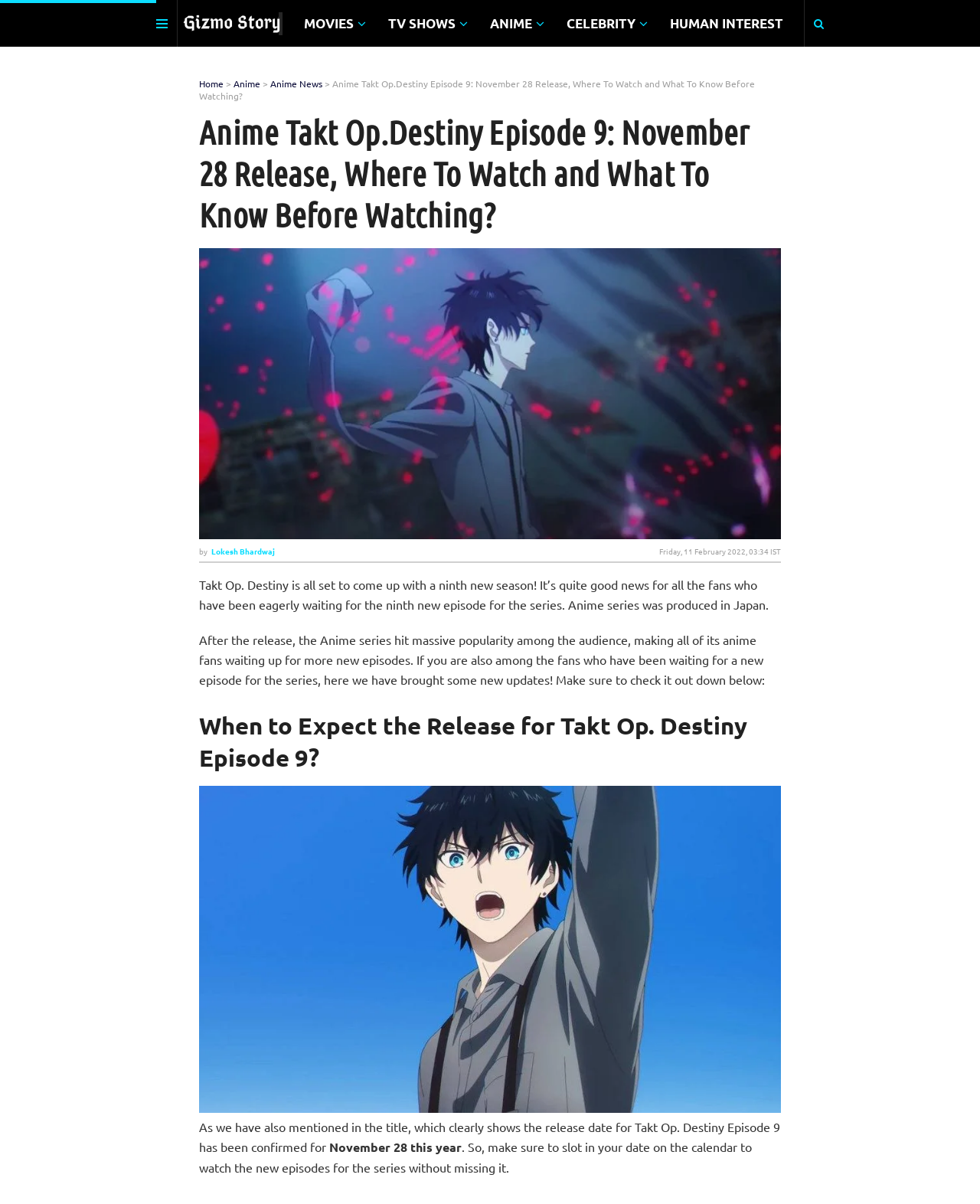Where can I find more information about Takt Op. Destiny?
Provide an in-depth answer to the question, covering all aspects.

The article mentions that 'if you are also among the fans who have been waiting for a new episode for the series, here we have brought some new updates! Make sure to check it out down below'. This suggests that more information about Takt Op. Destiny can be found further down in the article.